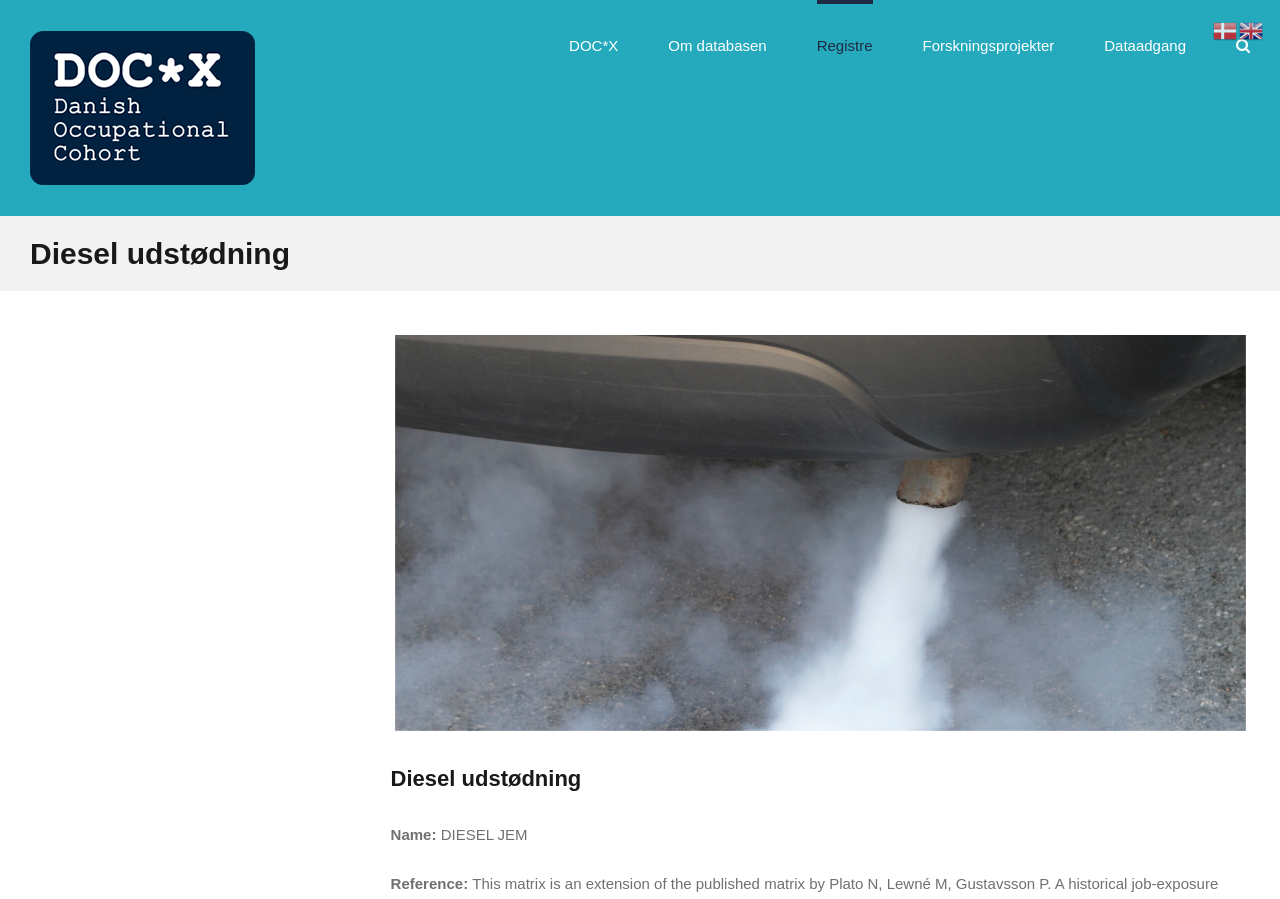Using the information in the image, give a detailed answer to the following question: What is the purpose of the table on the page?

The table on the page, represented by the LayoutTable element, is likely used to present data related to diesel exhaust, given the context of the webpage and the presence of headings and image descriptions related to the topic.